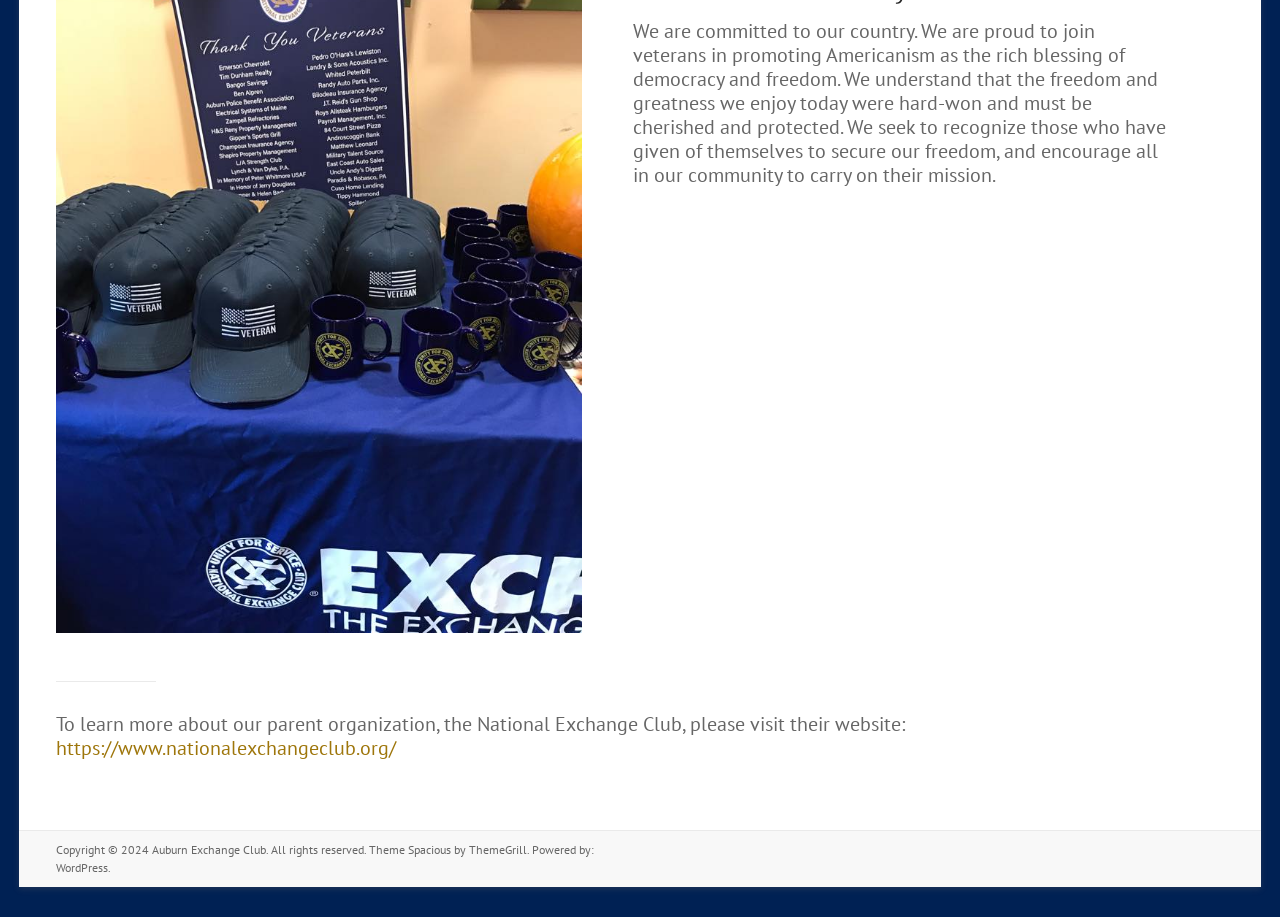Locate the bounding box coordinates for the element described below: "https://www.nationalexchangeclub.org/". The coordinates must be four float values between 0 and 1, formatted as [left, top, right, bottom].

[0.044, 0.801, 0.31, 0.83]